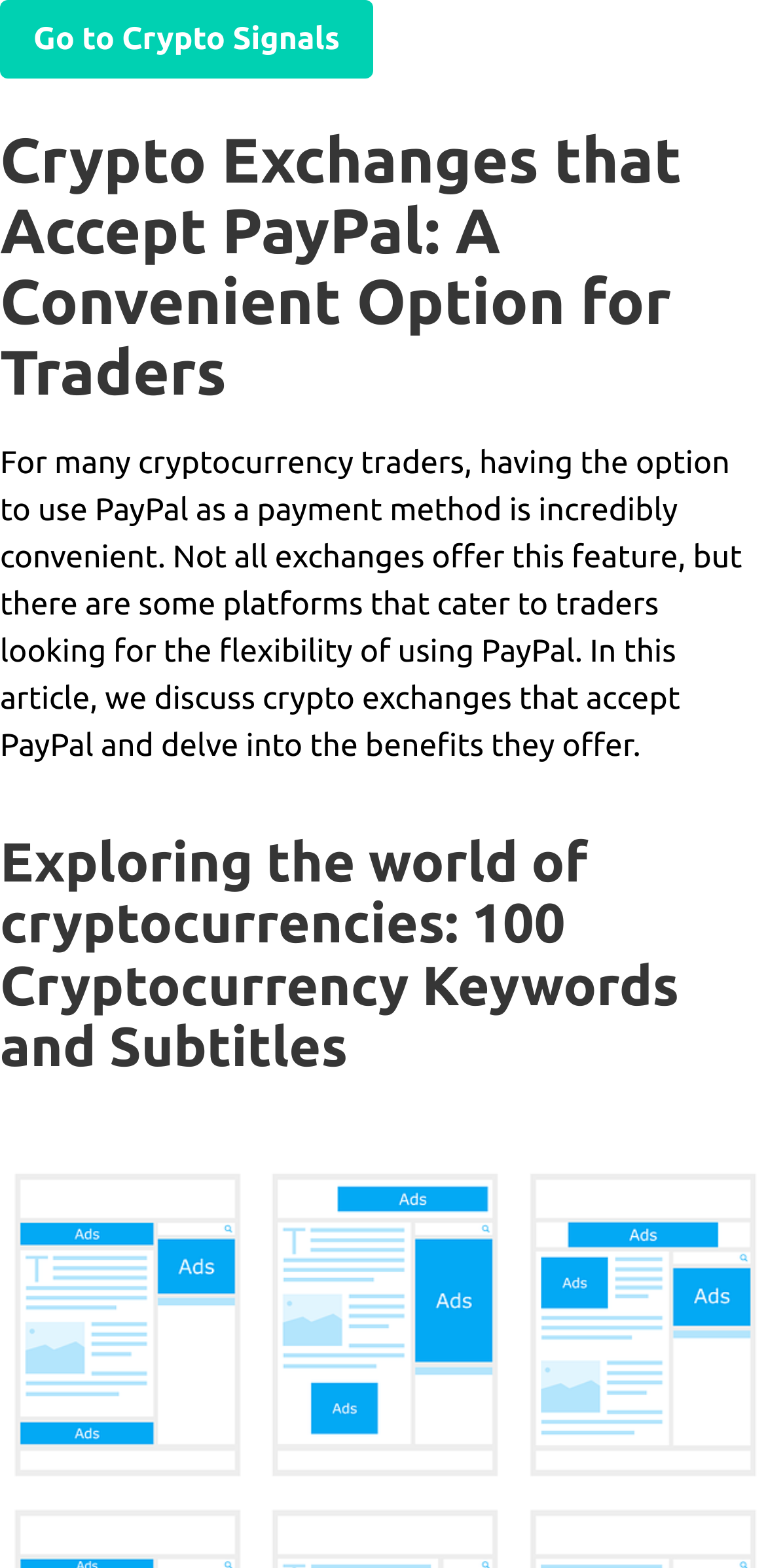Please extract and provide the main headline of the webpage.

Crypto Exchanges that Accept PayPal: A Convenient Option for Traders